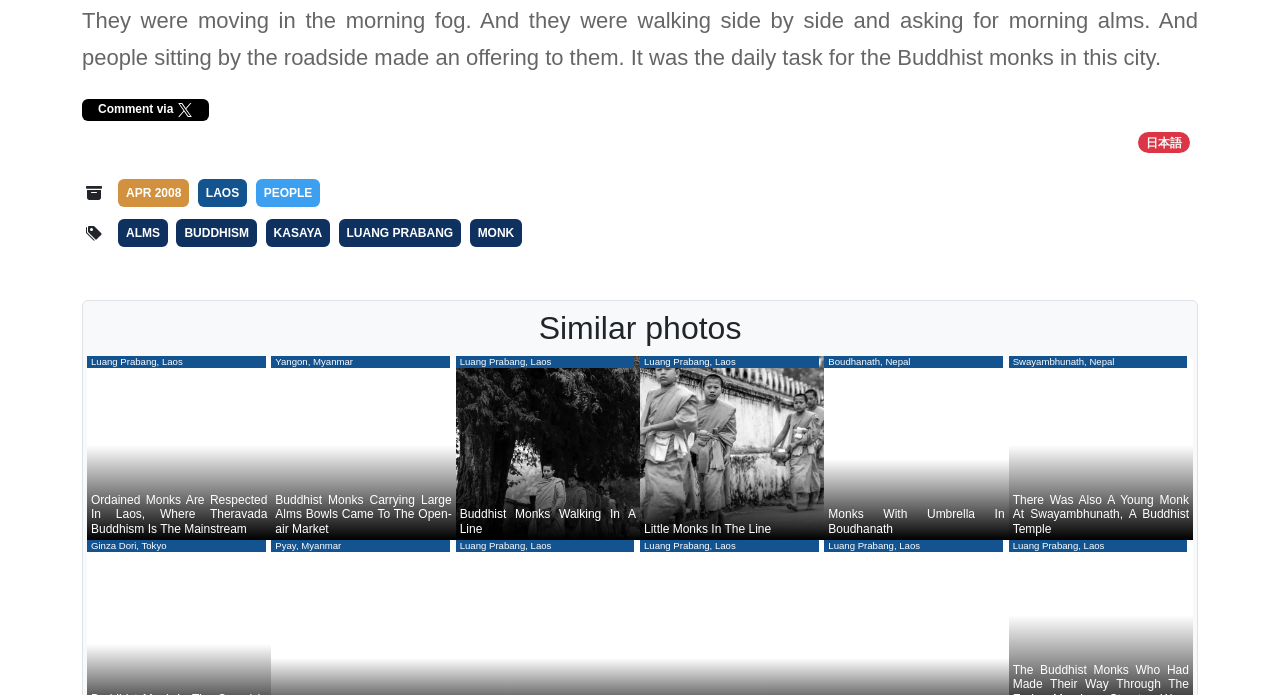For the element described, predict the bounding box coordinates as (top-left x, top-left y, bottom-right x, bottom-right y). All values should be between 0 and 1. Element description: BUDDHISM

[0.138, 0.316, 0.201, 0.356]